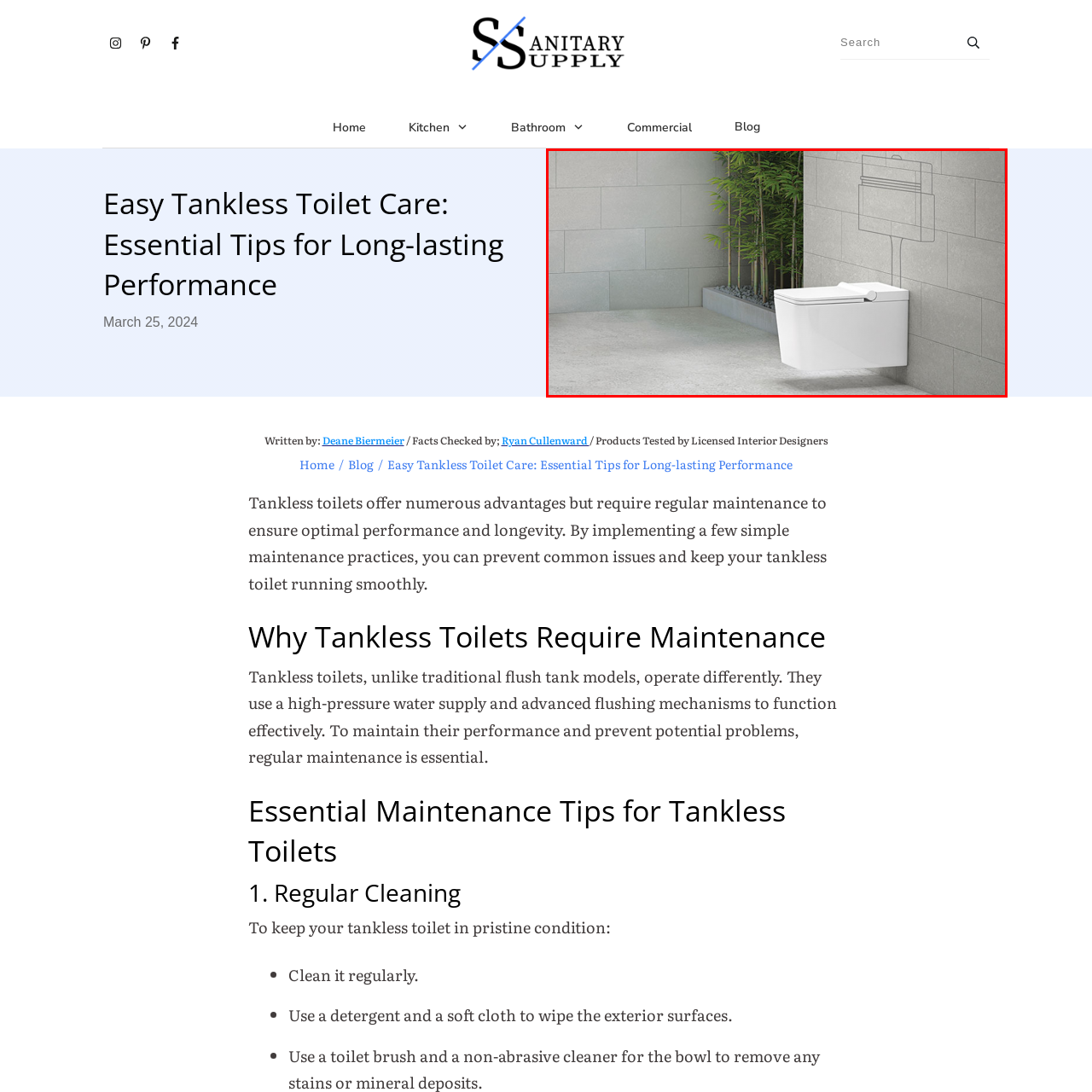Generate a detailed caption for the content inside the red bounding box.

This image showcases a modern tankless toilet set against a sleek, minimalist background. The toilet features a streamlined design in white, which integrates seamlessly into the space, while a subtle outline of a toilet tank can be seen on the wall behind it. To the left, a patch of vibrant green bamboo adds a touch of natural beauty and tranquility to the scene, enhancing the contemporary aesthetic. This design not only emphasizes the functionality of tankless toilets but also highlights their suitability for stylish, modern bathrooms. The overall composition underscores the importance of maintenance for optimal performance, as noted in the accompanying context of essential maintenance tips for tankless toilets.